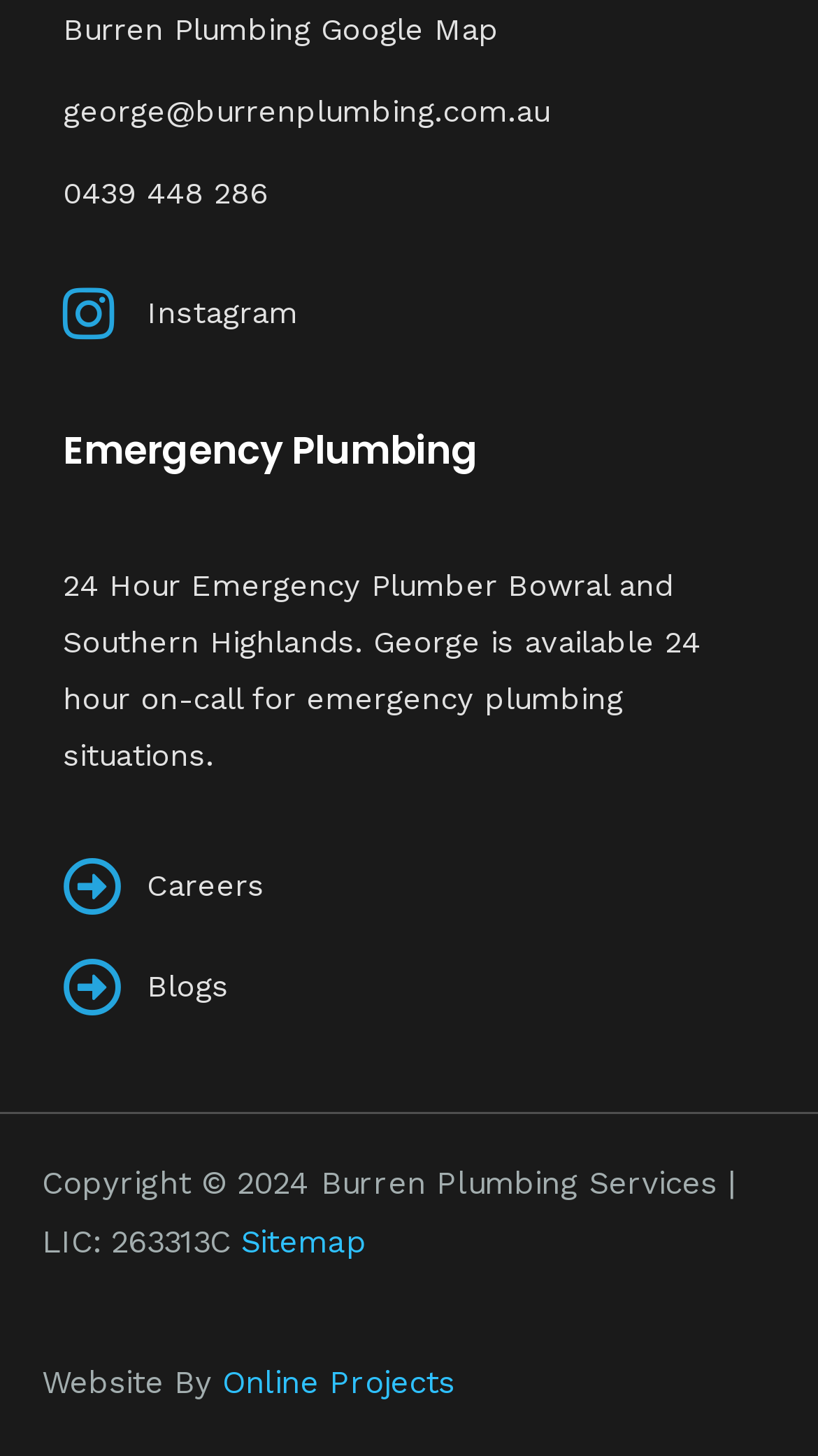Please identify the coordinates of the bounding box that should be clicked to fulfill this instruction: "View Burren Plumbing on Google Map".

[0.077, 0.001, 0.923, 0.04]